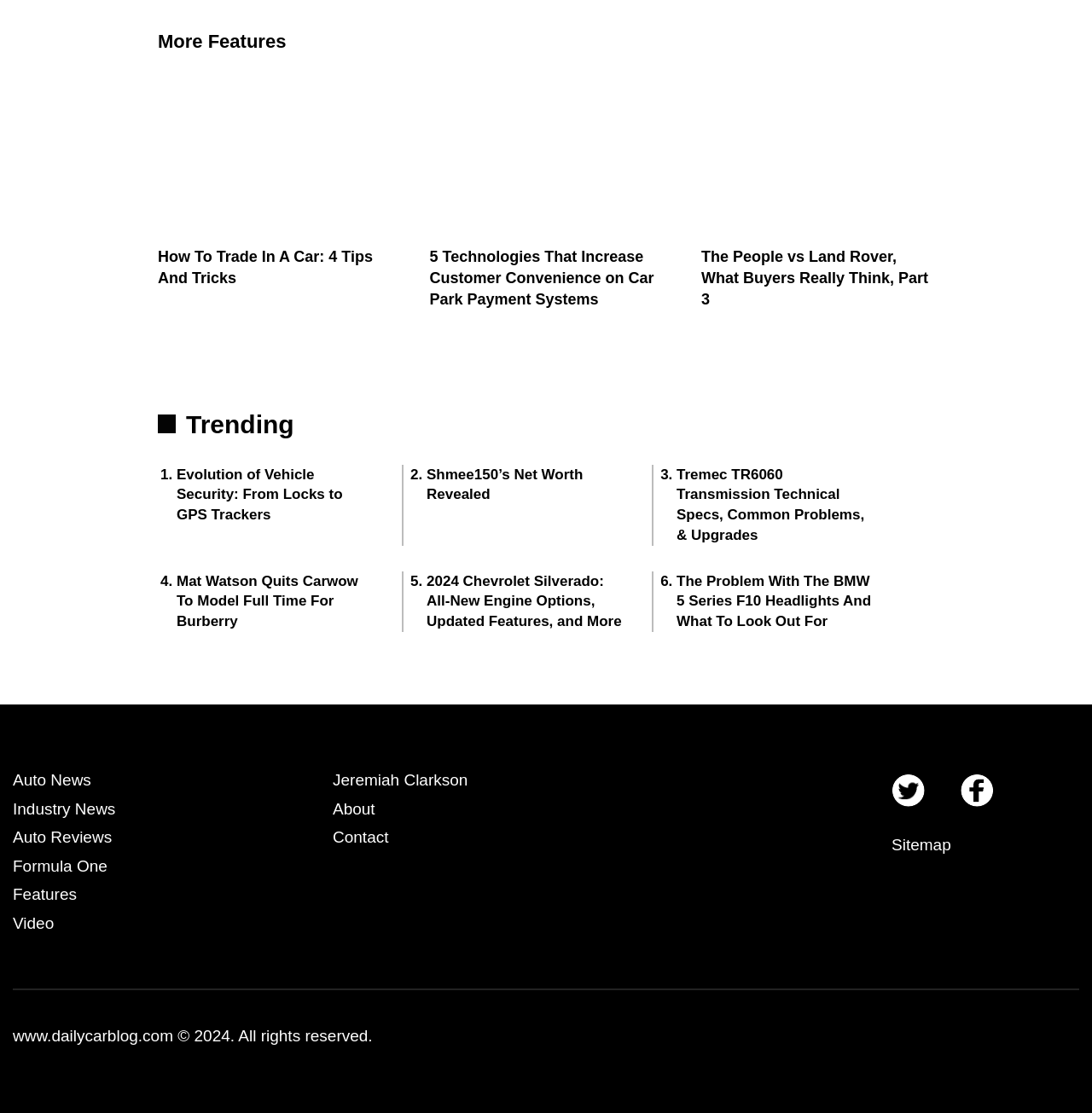Please analyze the image and provide a thorough answer to the question:
How many social media links are present at the bottom of the webpage?

There are two social media links present at the bottom of the webpage, which are Twitter and Facebook, with bounding box coordinates [0.816, 0.695, 0.848, 0.726] and [0.879, 0.695, 0.911, 0.726] respectively.